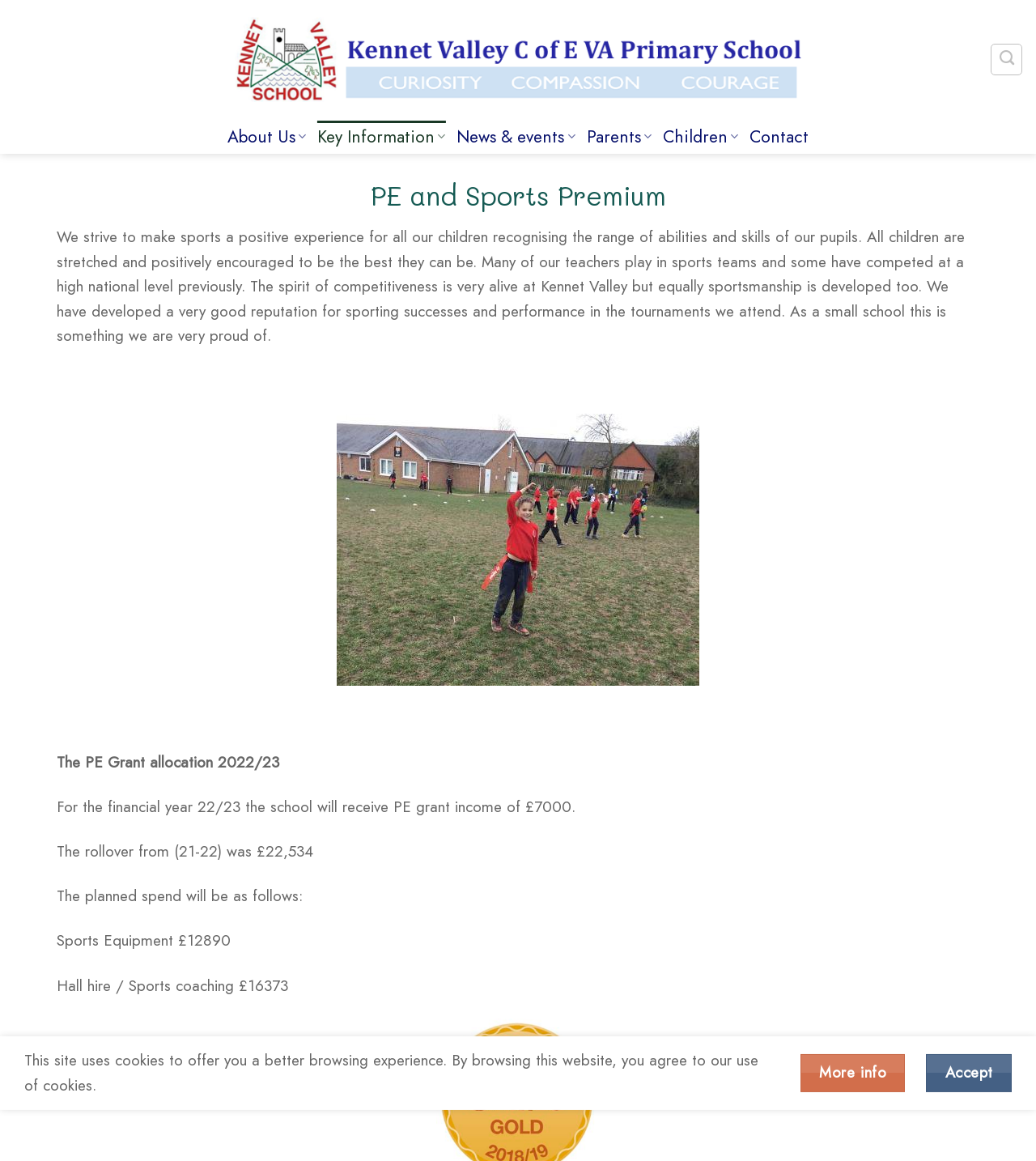Locate the bounding box coordinates of the element you need to click to accomplish the task described by this instruction: "Scroll to the top of the page".

[0.947, 0.856, 0.983, 0.888]